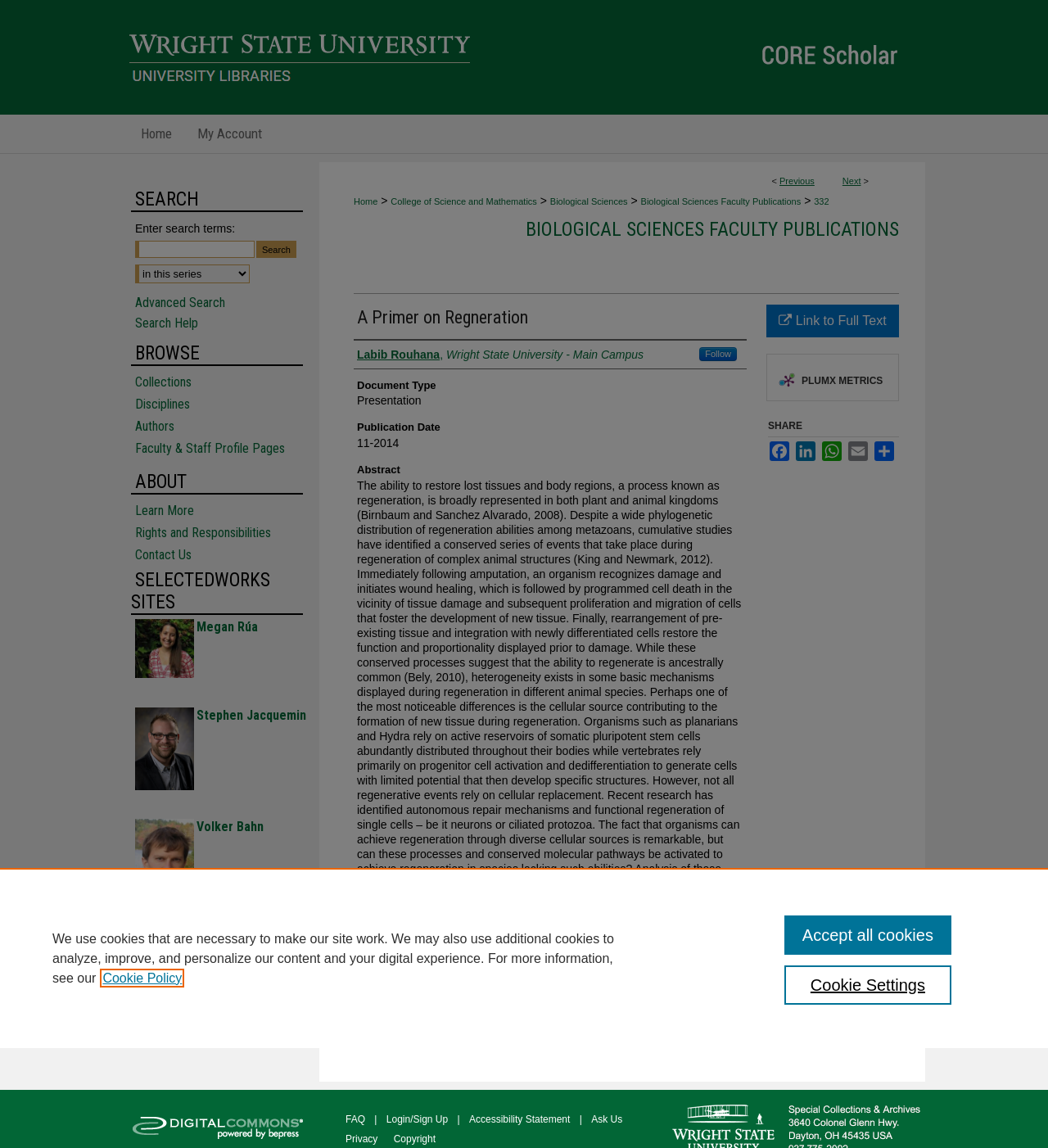Offer a thorough description of the webpage.

This webpage is titled "A Primer on Regeneration" by Labib Rouhana. At the top, there is a menu link and a CORE Scholar link with an accompanying image. Below this, there is a main navigation section with links to Home and My Account.

The main content of the page is divided into sections. The first section displays breadcrumb navigation, showing the path from Home to Biological Sciences Faculty Publications. Below this, there is a heading "BIOLOGICAL SCIENCES FACULTY PUBLICATIONS" with a link to the same title.

The next section is dedicated to the publication "A Primer on Regeneration". It displays the title, authors, document type, publication date, and abstract. The abstract is a lengthy text that discusses the process of regeneration in both plant and animal kingdoms.

Following this, there are sections for comments, repository citation, and a link to the full text of the publication. There are also links to share the publication on various social media platforms.

On the right side of the page, there is a complementary section with a search function, allowing users to enter search terms and select from various options. Below this, there are links to browse collections, disciplines, authors, and faculty & staff profile pages. Further down, there are links to learn more about the CORE Scholar platform, rights and responsibilities, and contact information.

The bottom of the page features a section titled "SELECTEDWORKS SITES" with links to profiles of various individuals, including Megan Rúa, Stephen Jacquemin, and Volker Bahn, each accompanied by an image.